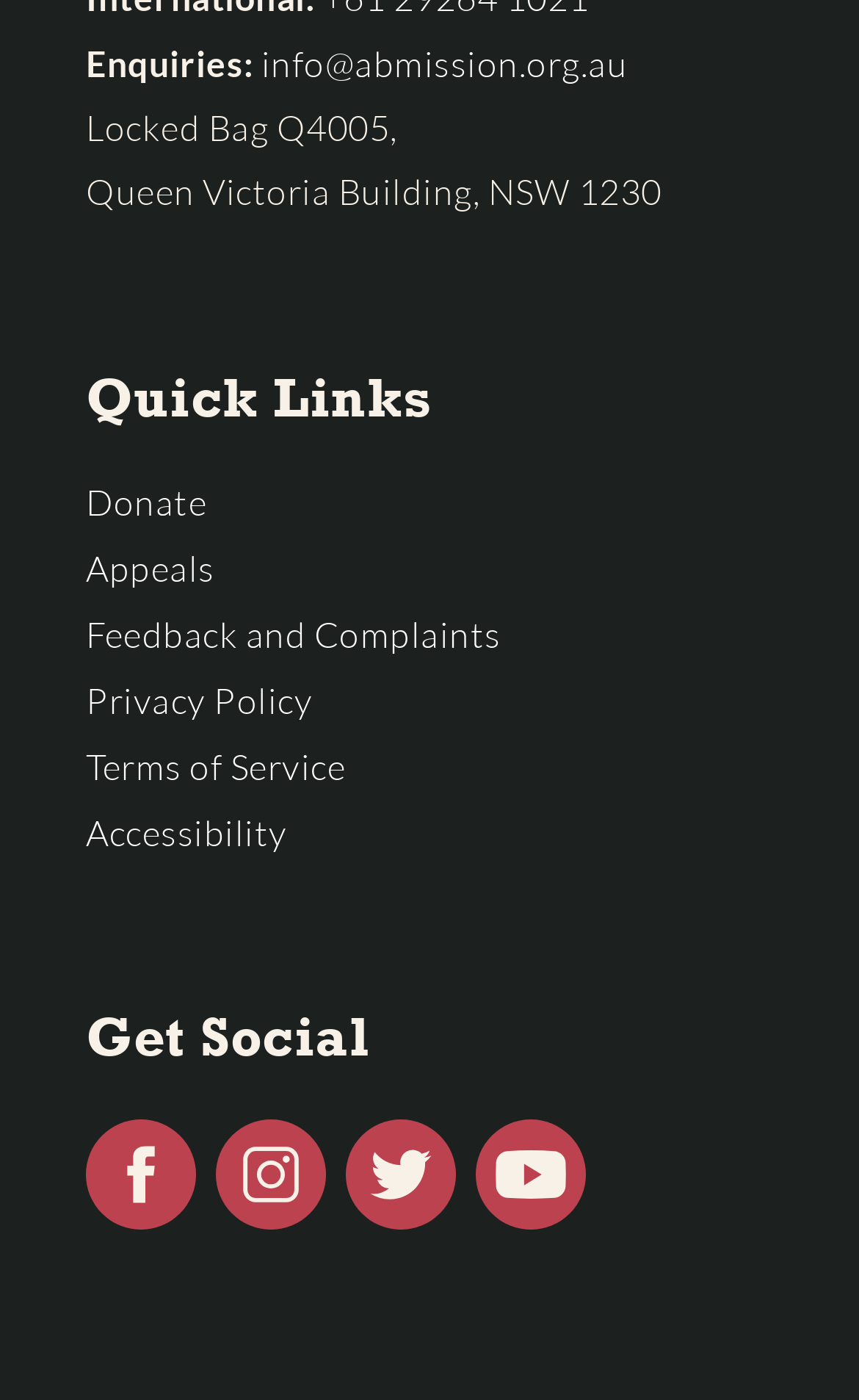Based on the image, please respond to the question with as much detail as possible:
What is the last quick link in the list?

The last quick link in the list can be found in the 'Quick Links' section of the webpage, where it is listed as 'Accessibility'.